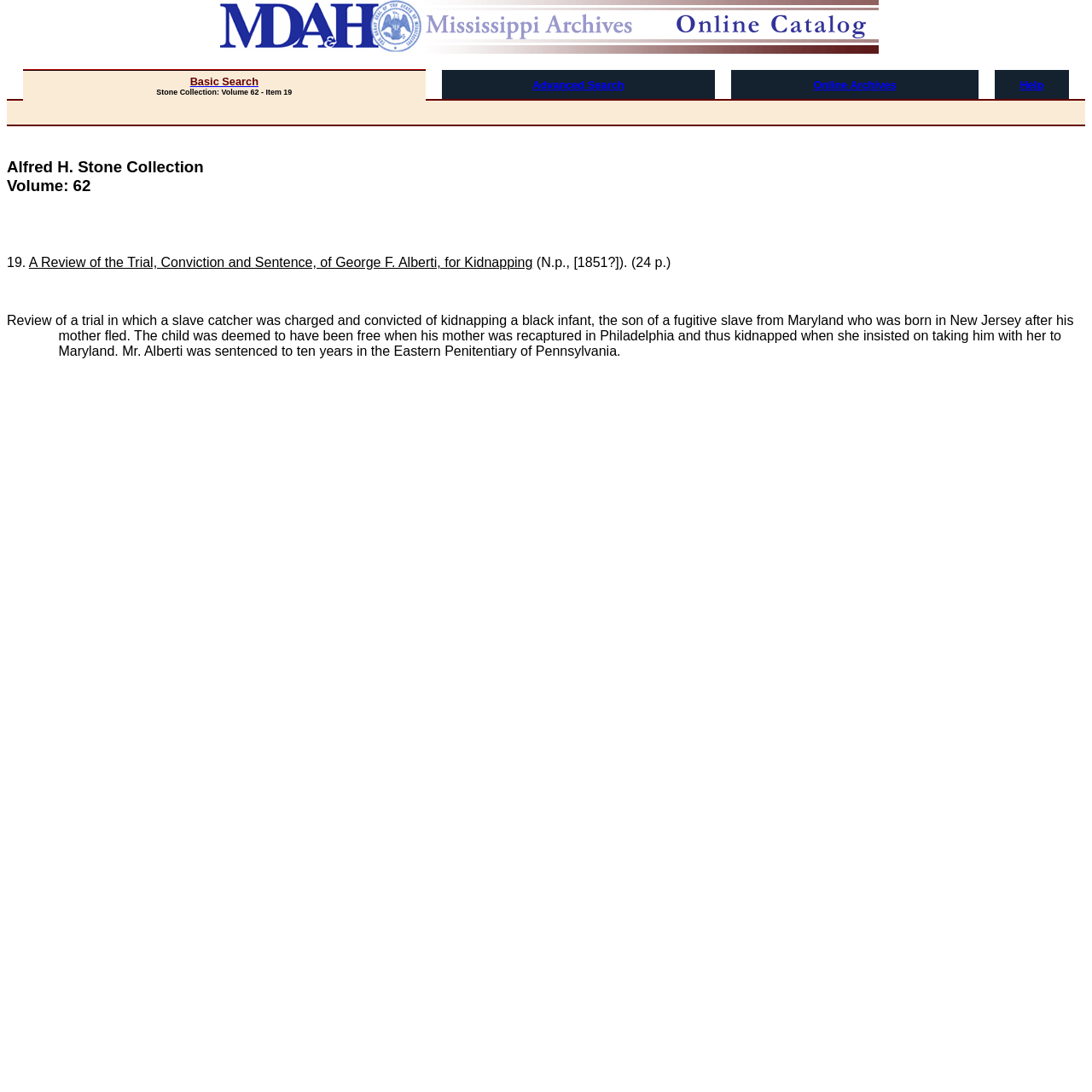What is the volume number of the collection?
Please provide a comprehensive answer to the question based on the webpage screenshot.

I found the answer by examining the heading element 'Alfred H. Stone Collection Volume: 62' and extracting the volume number from it.